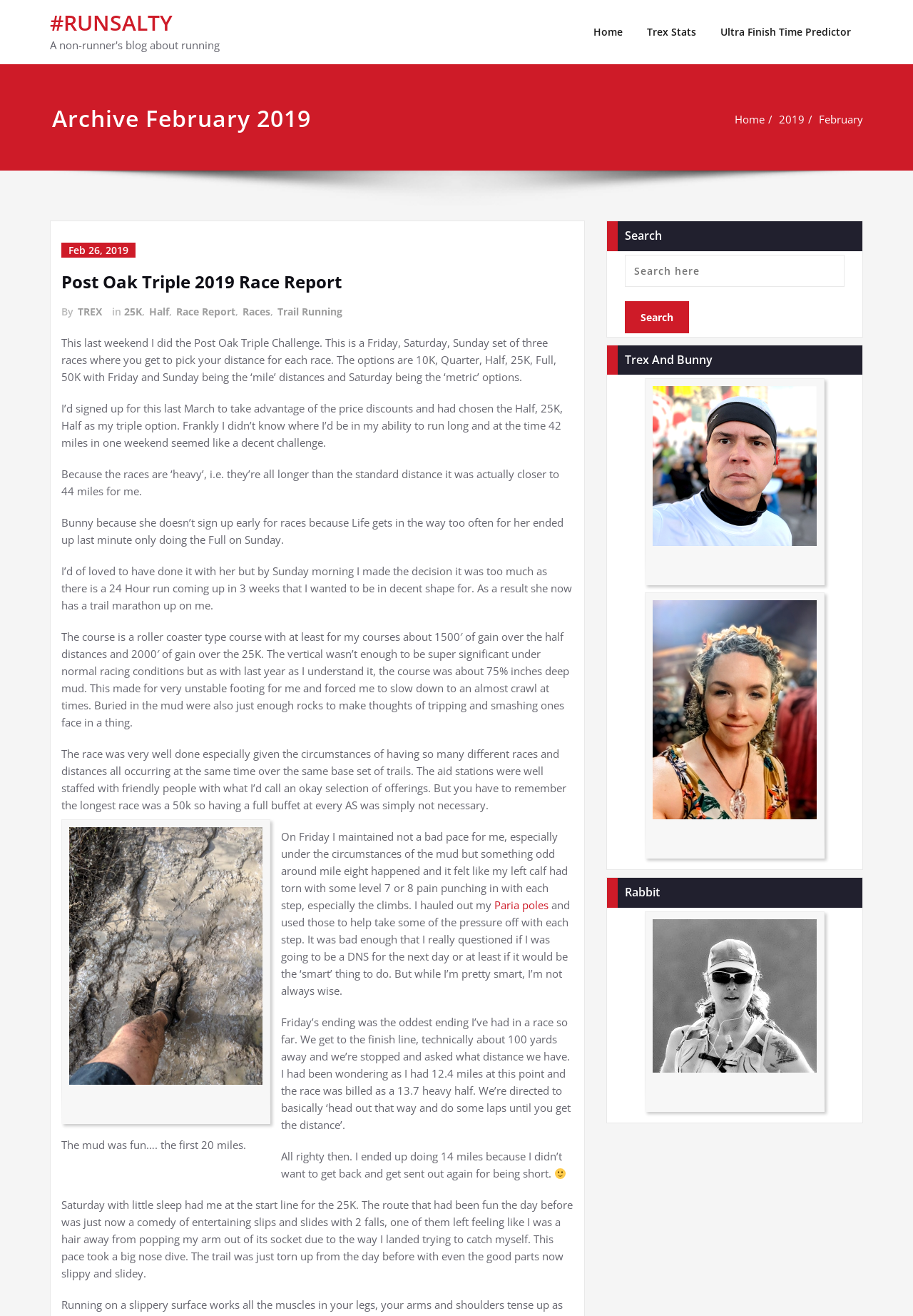Locate the bounding box coordinates of the UI element described by: "Ultra Finish Time Predictor". The bounding box coordinates should consist of four float numbers between 0 and 1, i.e., [left, top, right, bottom].

[0.776, 0.0, 0.945, 0.049]